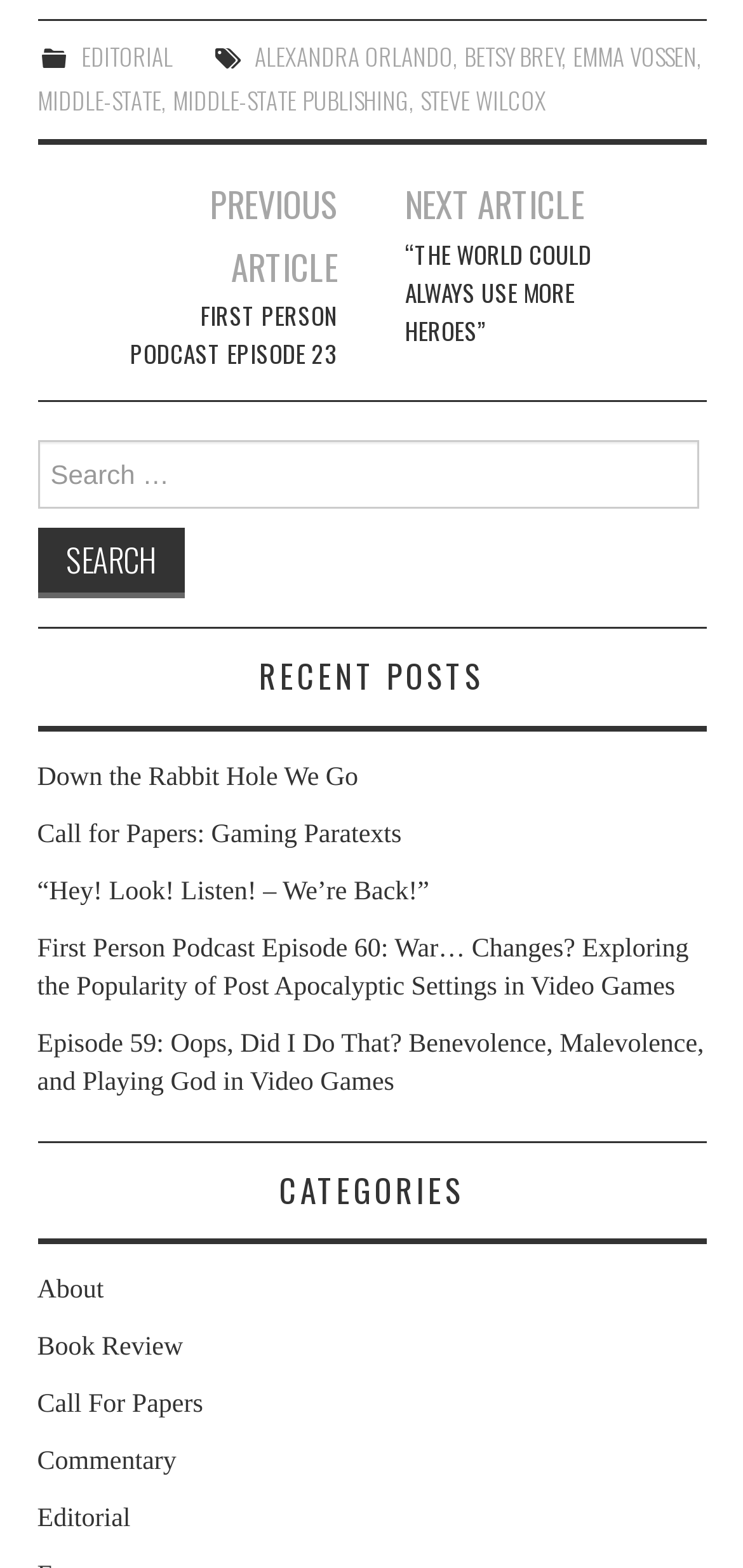How many recent posts are listed on the webpage?
Provide a well-explained and detailed answer to the question.

The webpage lists 5 recent posts, which are 'Down the Rabbit Hole We Go', 'Call for Papers: Gaming Paratexts', '“Hey! Look! Listen! – We’re Back!”', 'First Person Podcast Episode 60: War… Changes? Exploring the Popularity of Post Apocalyptic Settings in Video Games', and 'Episode 59: Oops, Did I Do That? Benevolence, Malevolence, and Playing God in Video Games'.